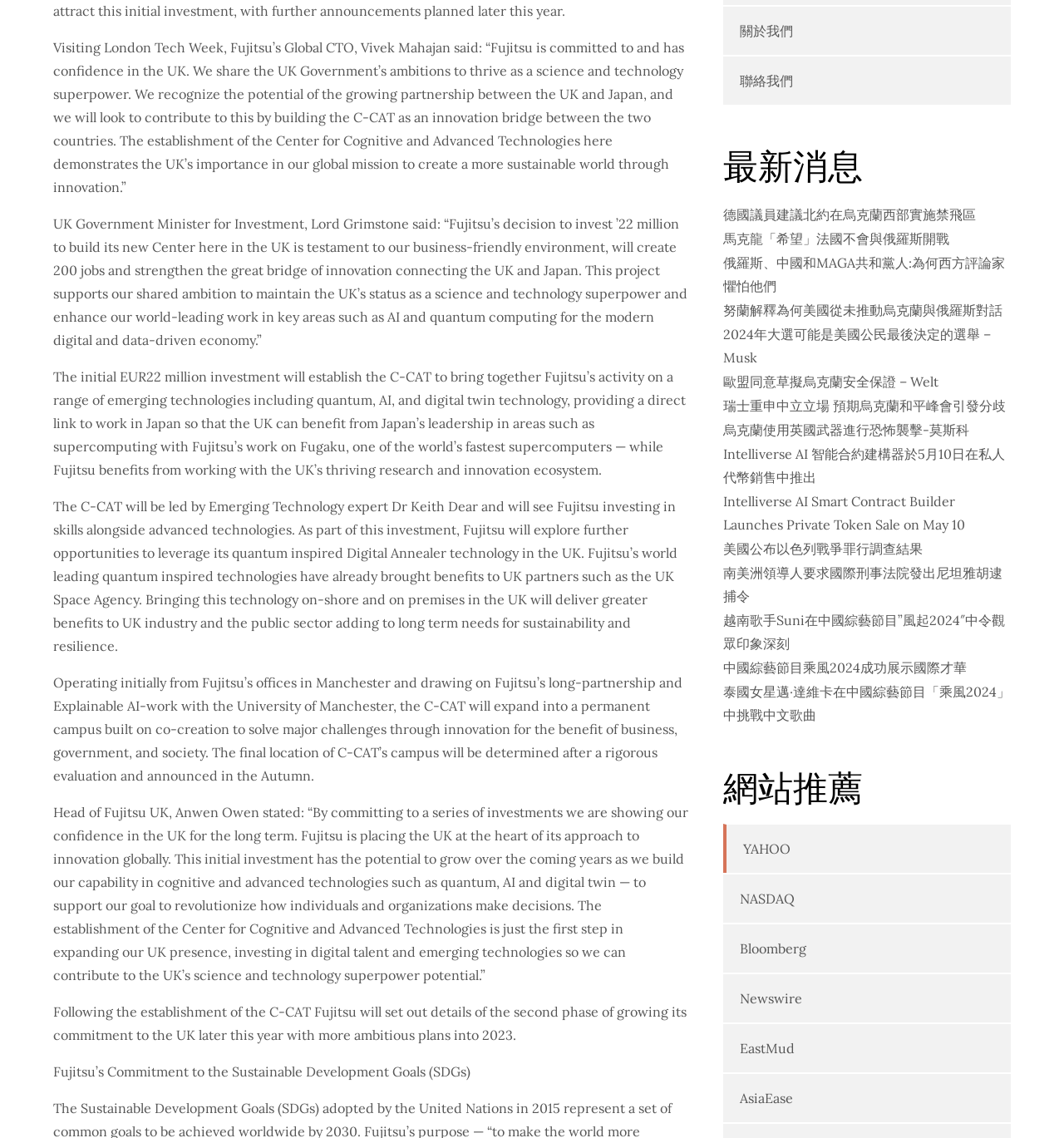Locate the bounding box coordinates of the area where you should click to accomplish the instruction: "Explore the link about Fujitsu's Commitment to the Sustainable Development Goals".

[0.05, 0.934, 0.442, 0.949]